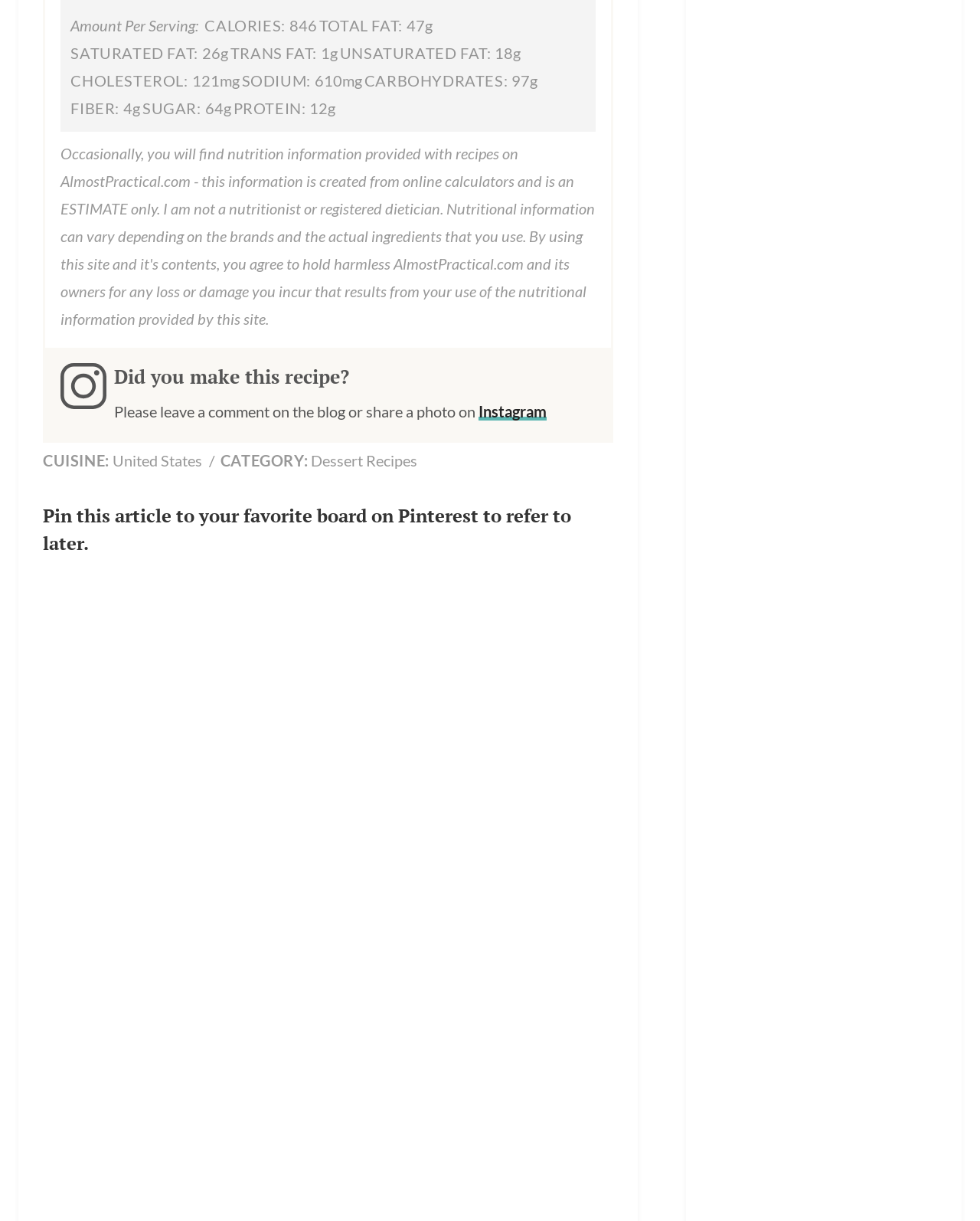Please identify the bounding box coordinates of the region to click in order to complete the task: "Check the Dessert Recipes category". The coordinates must be four float numbers between 0 and 1, specified as [left, top, right, bottom].

[0.314, 0.37, 0.426, 0.385]